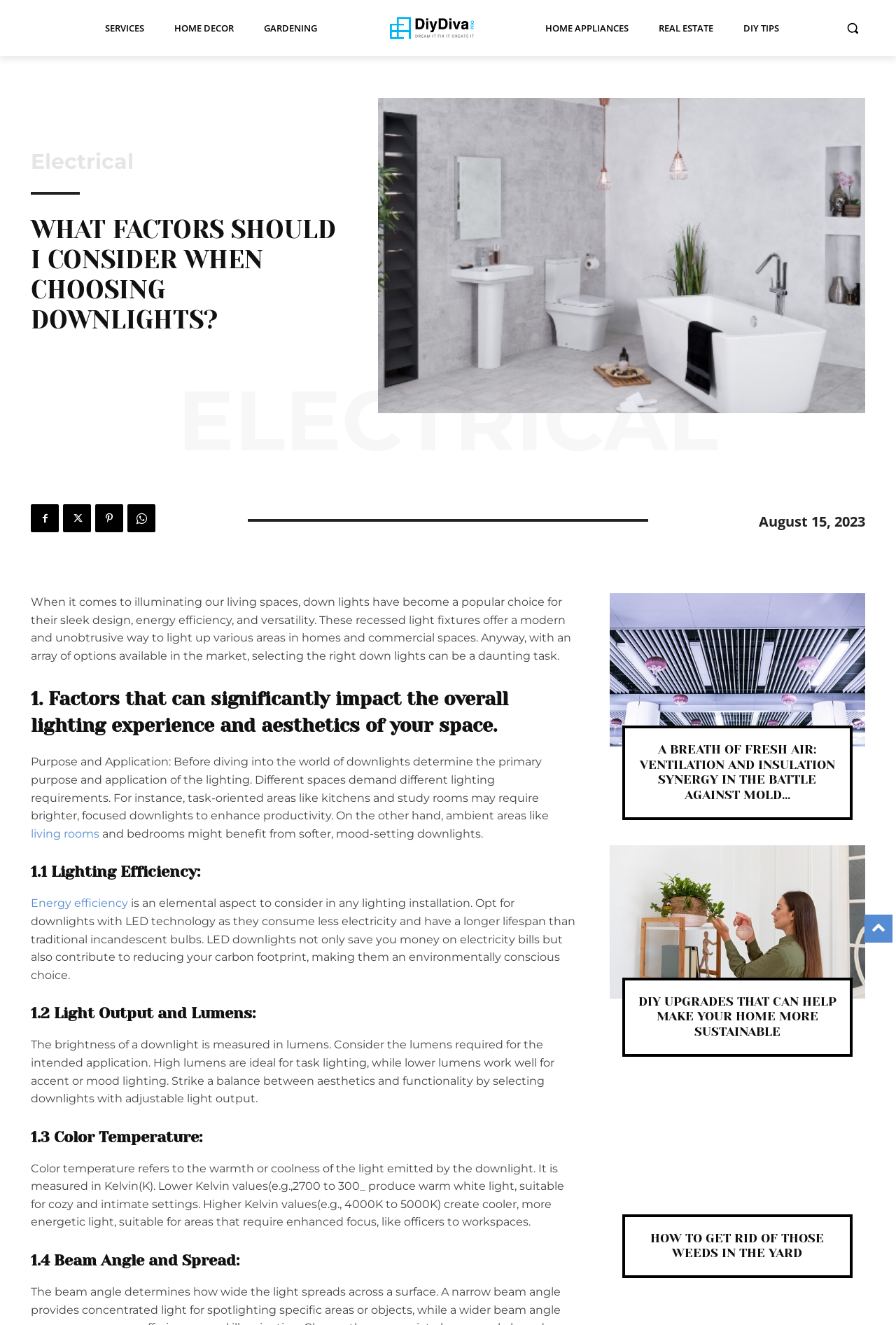What is the purpose of considering the beam angle and spread of a downlight?
Kindly offer a comprehensive and detailed response to the question.

The webpage mentions that considering the beam angle and spread of a downlight is important to achieve the desired lighting effect, as it affects how the light is distributed in the space.